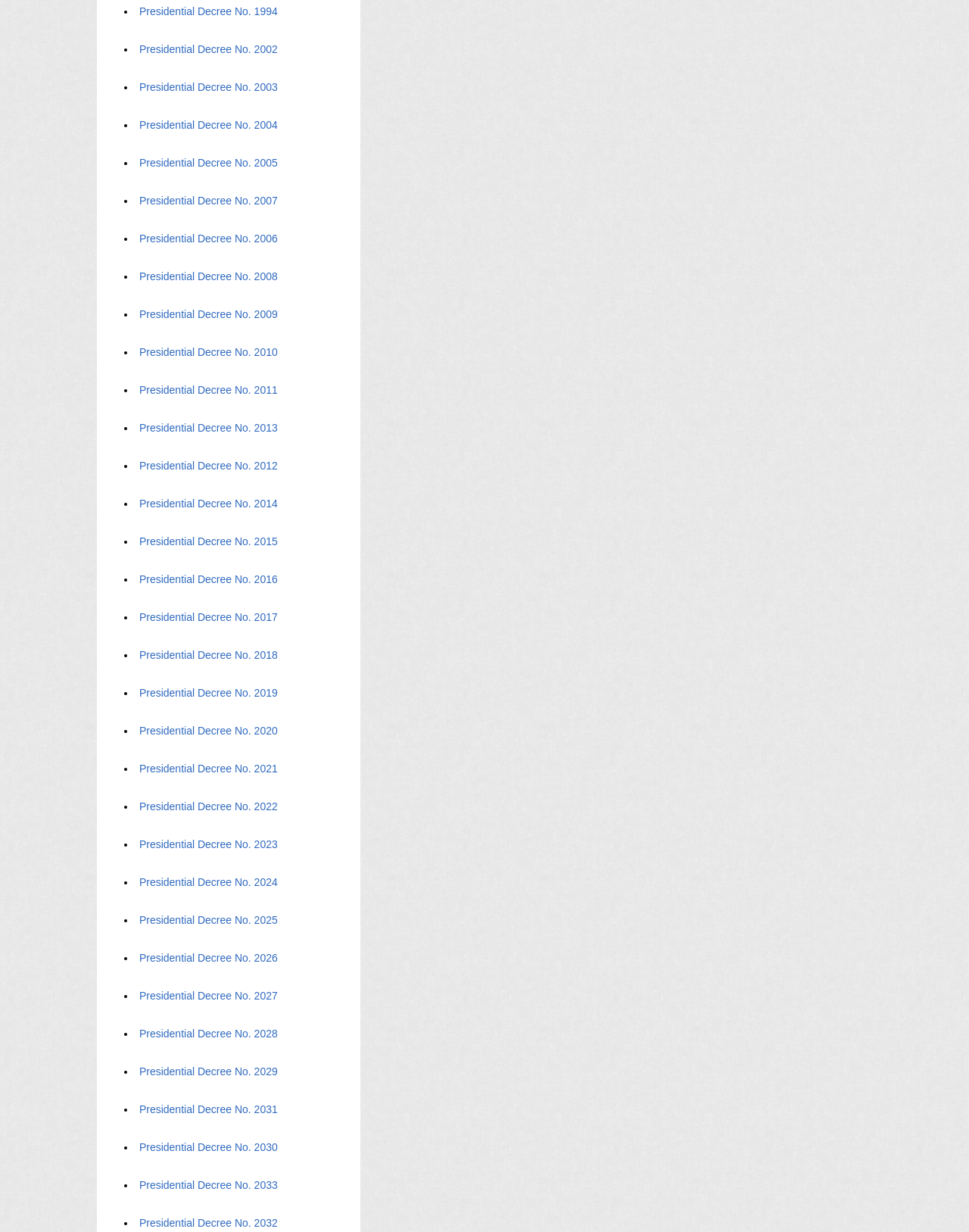Please locate the bounding box coordinates for the element that should be clicked to achieve the following instruction: "View Presidential Decree No. 1994". Ensure the coordinates are given as four float numbers between 0 and 1, i.e., [left, top, right, bottom].

[0.143, 0.004, 0.287, 0.014]